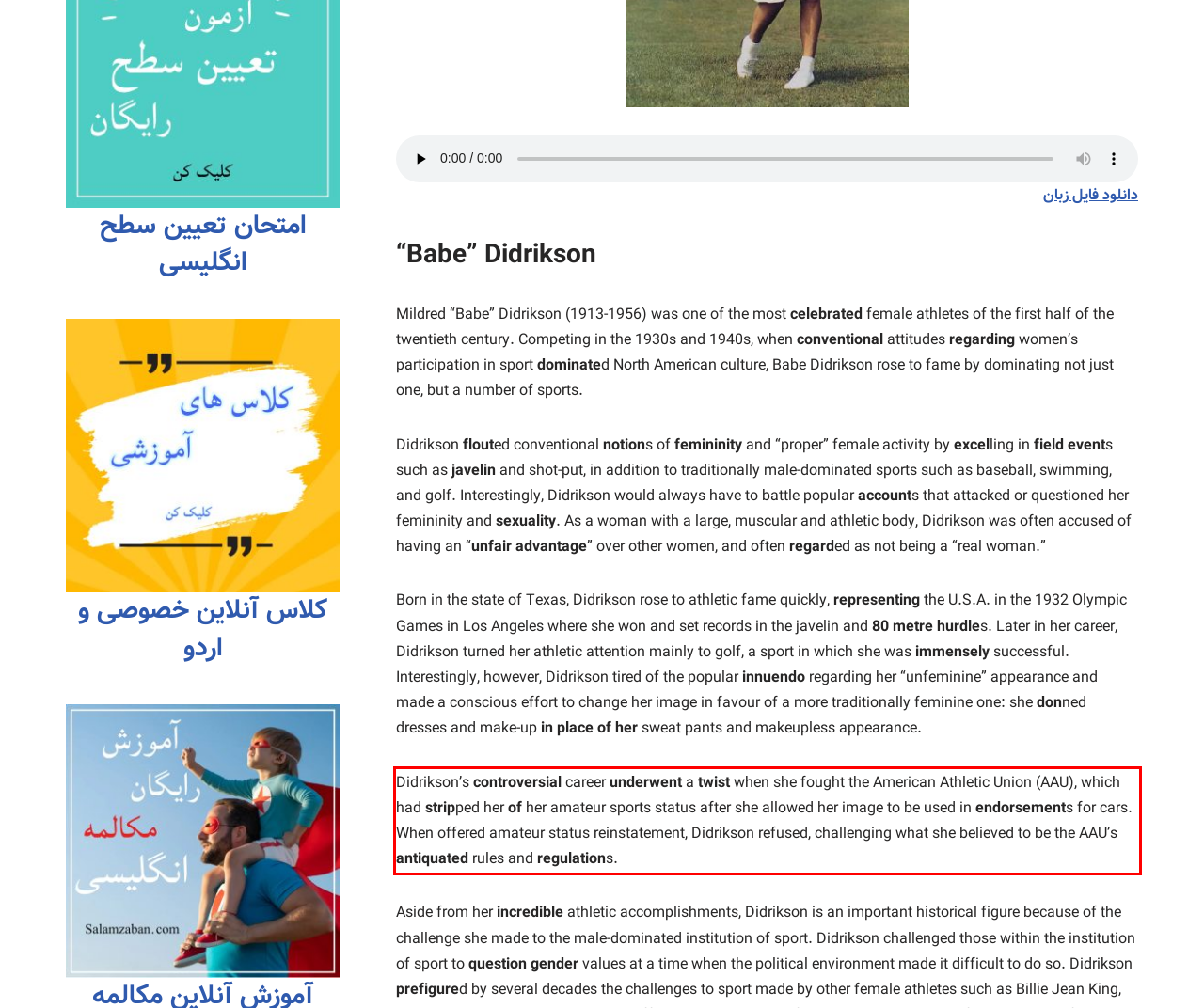Within the provided webpage screenshot, find the red rectangle bounding box and perform OCR to obtain the text content.

Didrikson’s controversial career underwent a twist when she fought the American Athletic Union (AAU), which had stripped her of her amateur sports status after she allowed her image to be used in endorsements for cars. When offered amateur status reinstatement, Didrikson refused, challenging what she believed to be the AAU’s antiquated rules and regulations.